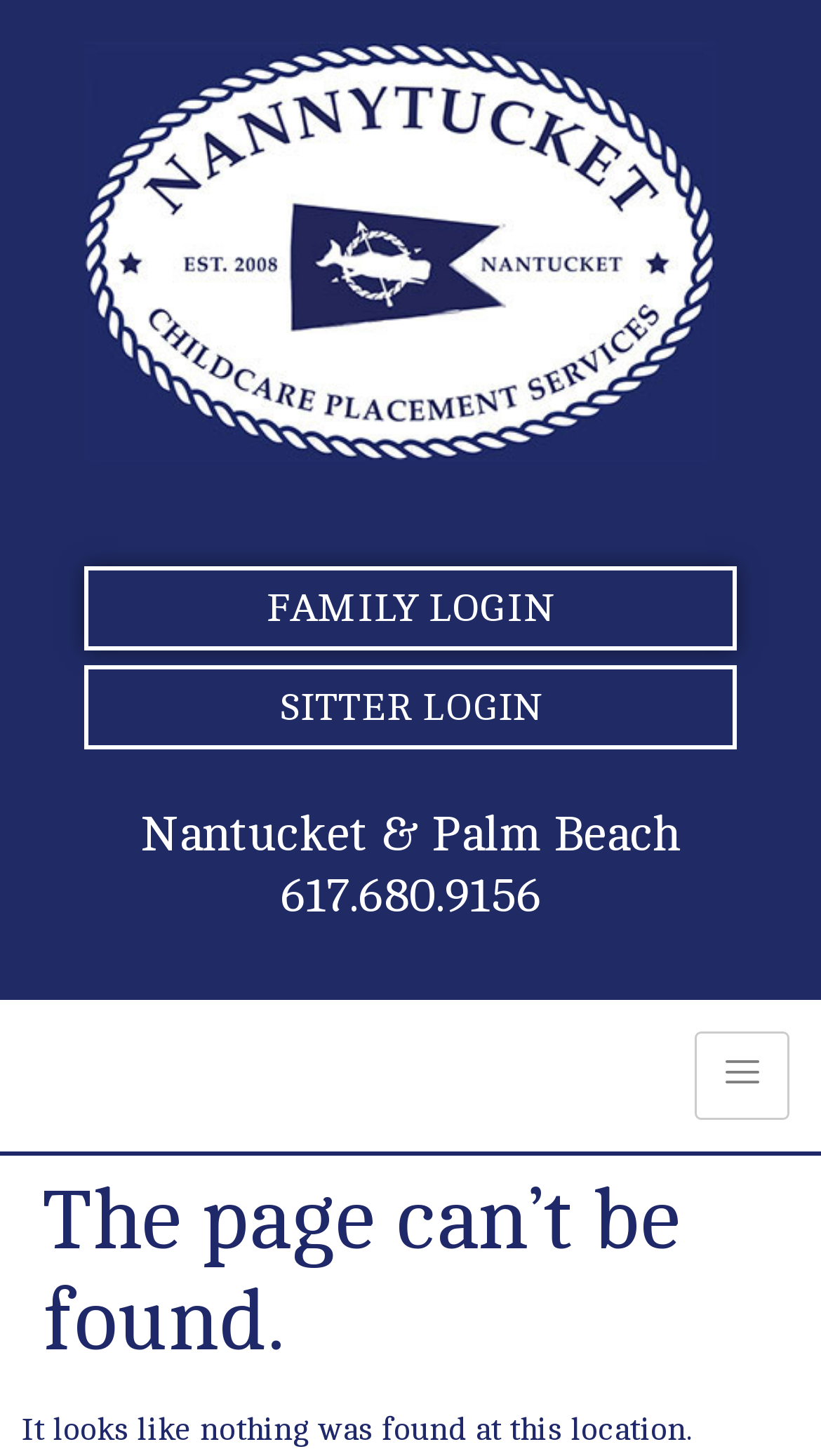What is the purpose of the button with hamburger icon?
Refer to the image and give a detailed response to the question.

The purpose of the button with hamburger icon is likely to open a menu, which is a common functionality associated with such icons, and is inferred from the button element 'hamburger-icon' with bounding box coordinates [0.846, 0.709, 0.962, 0.769].